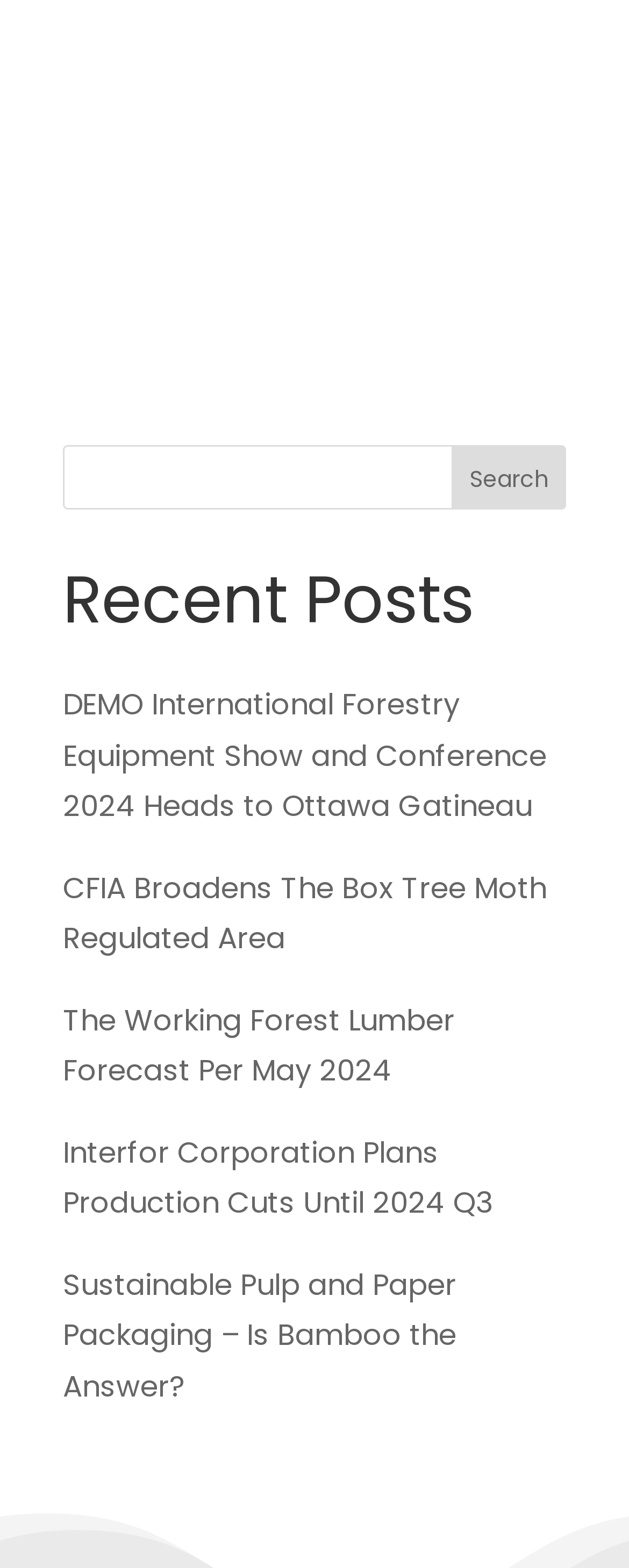Find the bounding box coordinates for the UI element whose description is: "Search". The coordinates should be four float numbers between 0 and 1, in the format [left, top, right, bottom].

[0.719, 0.284, 0.9, 0.325]